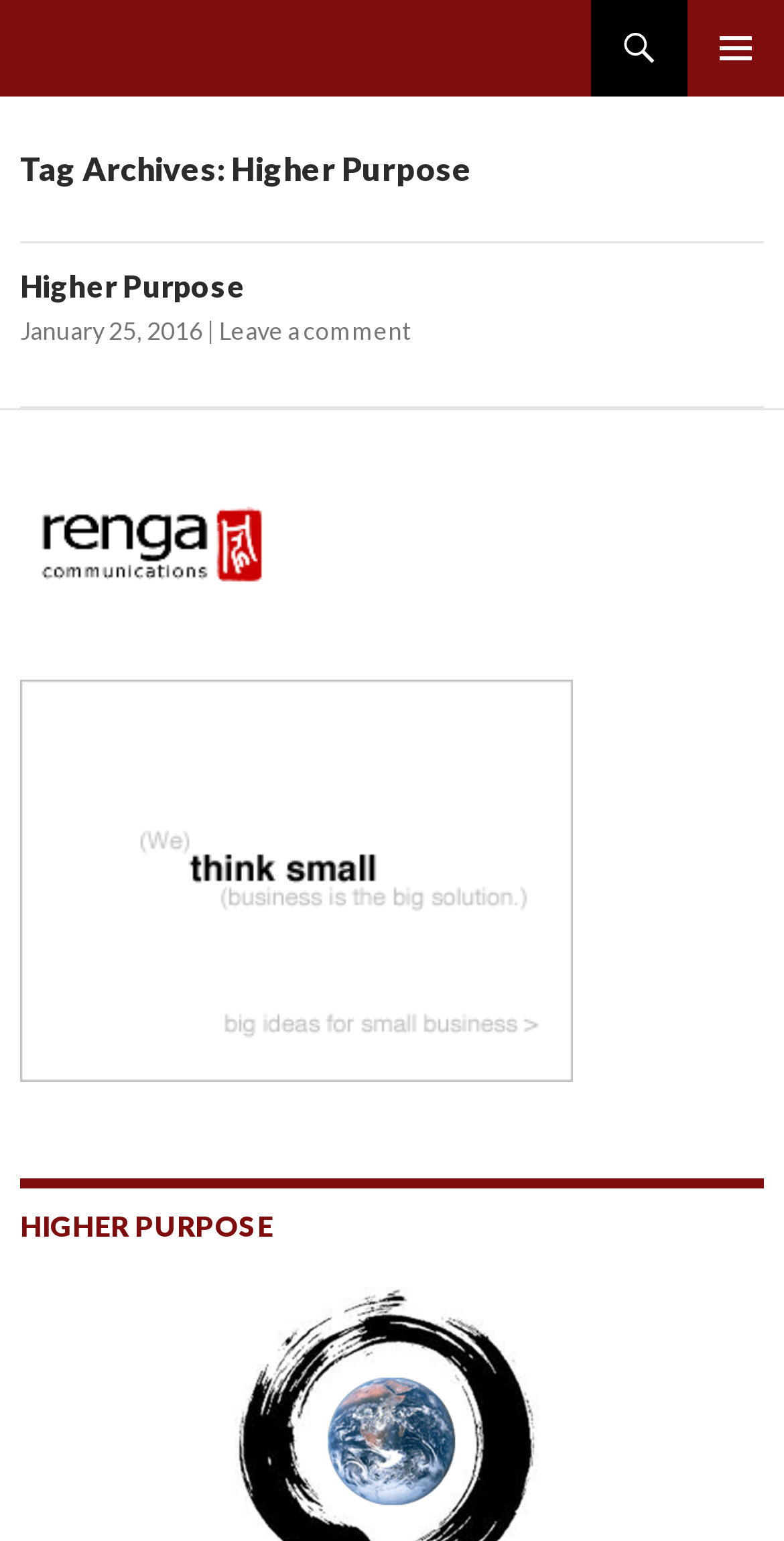Create an in-depth description of the webpage, covering main sections.

The webpage is titled "Higher Purpose | renga communications" and has a prominent heading "renga communications" at the top left corner. Below this heading, there is a link to "Search" and a button labeled "PRIMARY MENU" at the top right corner. 

A "SKIP TO CONTENT" link is positioned slightly below the top edge, near the left side. The main content area begins below these top elements, occupying most of the page. 

Within the main content area, there is a header section with a heading "Tag Archives: Higher Purpose". Below this, an article section contains a header with a heading "Higher Purpose" and a link to the same title. The article header also includes a link to the date "January 25, 2016" and a link to "Leave a comment". 

Below the article header, there is an image, followed by a list of links. At the bottom of the page, there is a large heading "HIGHER PURPOSE" spanning across the page.